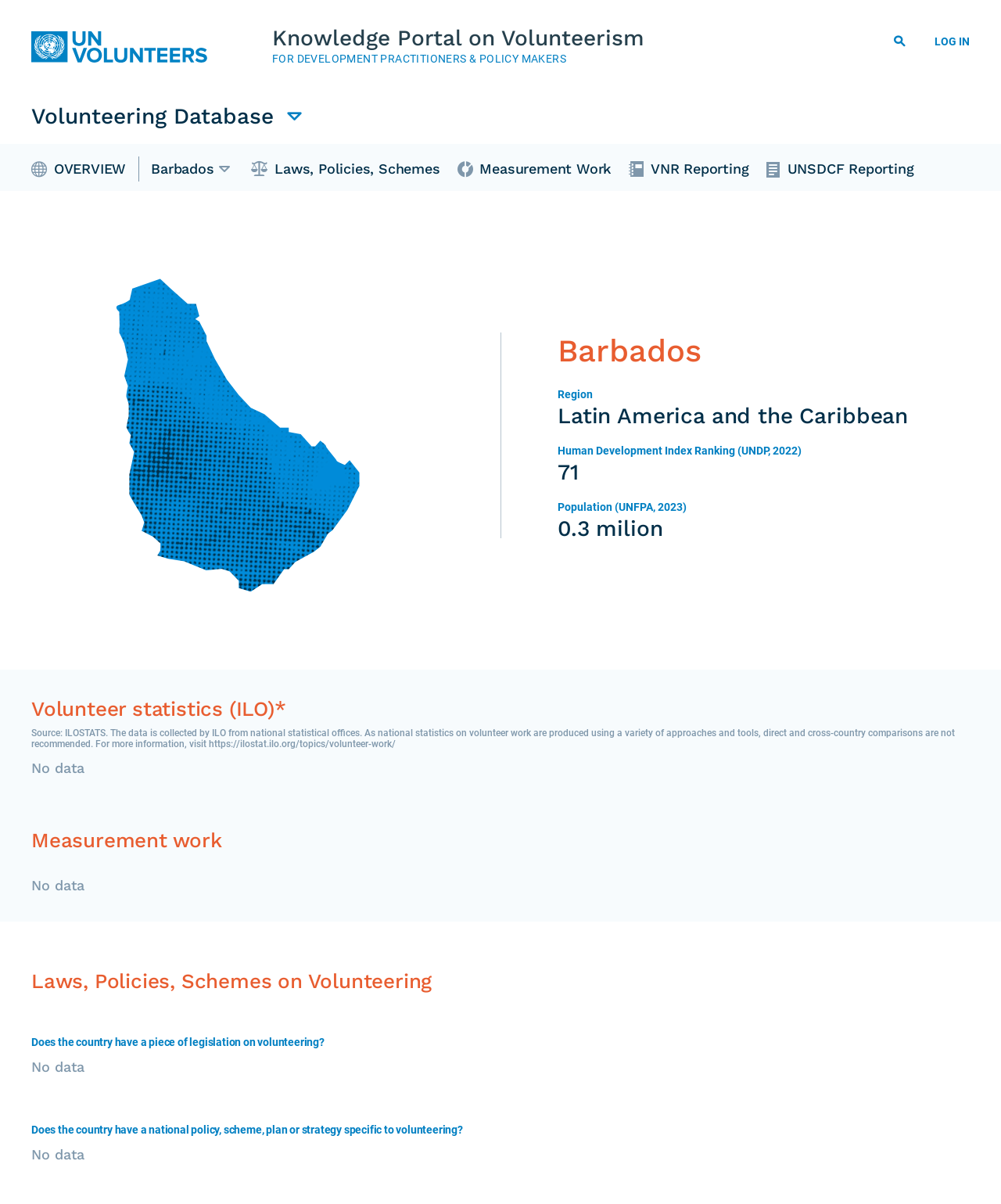Produce an extensive caption that describes everything on the webpage.

The webpage is about the Knowledge Portal on Volunteerism in Barbados. At the top, there is a link to "Skip to main content" and a navigation menu with a "Home" link, accompanied by a small icon. Below this, the title "Knowledge Portal on Volunteerism" is displayed prominently, followed by a subtitle "FOR DEVELOPMENT PRACTITIONERS & POLICY MAKERS".

On the top right, there is a user account menu with a search icon and a "LOG IN" link. Below this, a main navigation menu is located, with a heading "Main navigation" and a link to "Volunteering Database".

The main content of the page is divided into sections. The first section is about the Volunteering Database, with links to "OVERVIEW", "Barbados", "Laws, Policies, Schemes", "Measurement Work", "VNR Reporting", and "UNSDCF Reporting". Below this, there is an image, followed by a section about Barbados, with information on the region, human development index ranking, population, and volunteer statistics.

The volunteer statistics section has a heading and a note about the source of the data, which is from ILOSTATS. However, it is mentioned that there is no data available. Below this, there are sections on measurement work, laws, policies, and schemes on volunteering, with headings and questions about the country's legislation and policies on volunteering, but again, there is no data available.

Overall, the webpage provides an overview of the Knowledge Portal on Volunteerism in Barbados, with links to various sections and information on the country's volunteer statistics and policies.